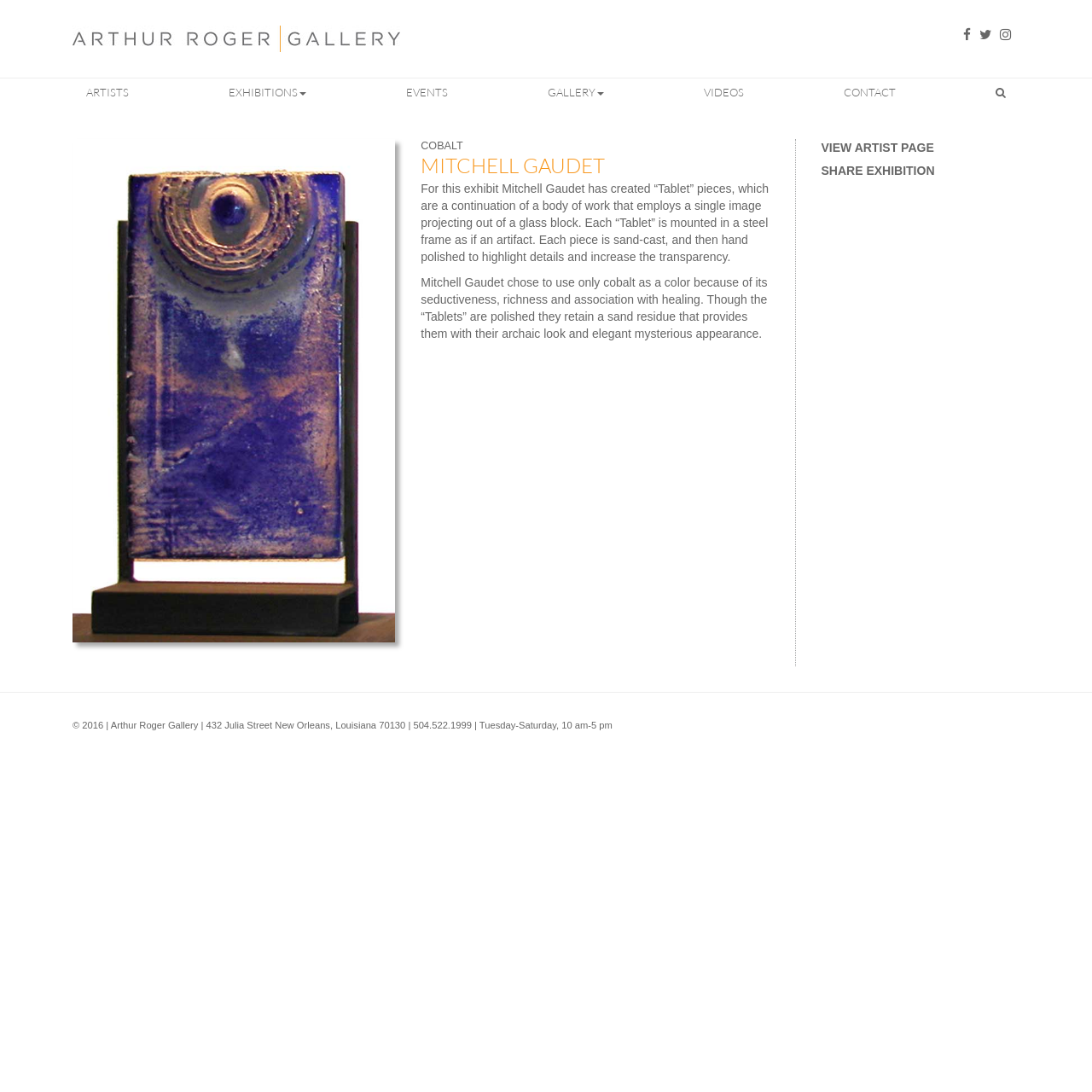Given the element description, predict the bounding box coordinates in the format (top-left x, top-left y, bottom-right x, bottom-right y). Make sure all values are between 0 and 1. Here is the element description: Videos

[0.633, 0.073, 0.693, 0.096]